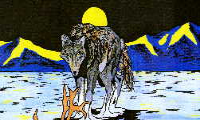Provide a thorough description of the image presented.

The image features a striking piece of art titled "Wolf Art" by Lawrence Dean Charlie. It showcases a lone wolf standing on a snow-covered landscape, evocative of the cold wilderness. The wolf is depicted with a combination of realistic detail and artistic flair, capturing its fierce yet majestic nature. In the background, a large, luminous yellow sun rises over dark, rugged mountains, contrasting against the colorful blue and black hues of the sky. The overall composition highlights the connection of the wolf to its natural surroundings, reflecting themes of solitude and strength. This artwork is part of a broader exploration into the cultural significance of wildlife and their habitats.